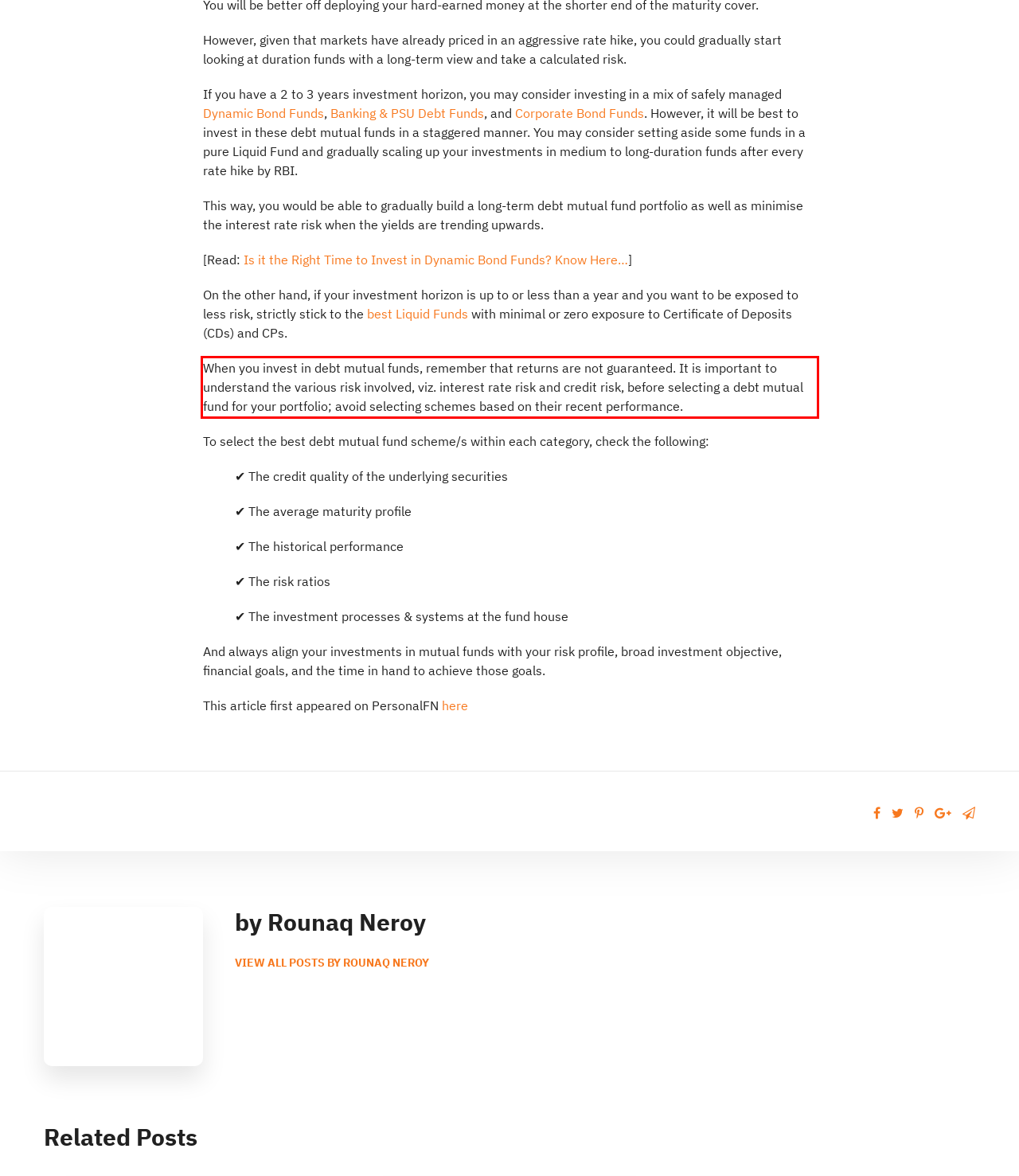You are given a screenshot with a red rectangle. Identify and extract the text within this red bounding box using OCR.

When you invest in debt mutual funds, remember that returns are not guaranteed. It is important to understand the various risk involved, viz. interest rate risk and credit risk, before selecting a debt mutual fund for your portfolio; avoid selecting schemes based on their recent performance.